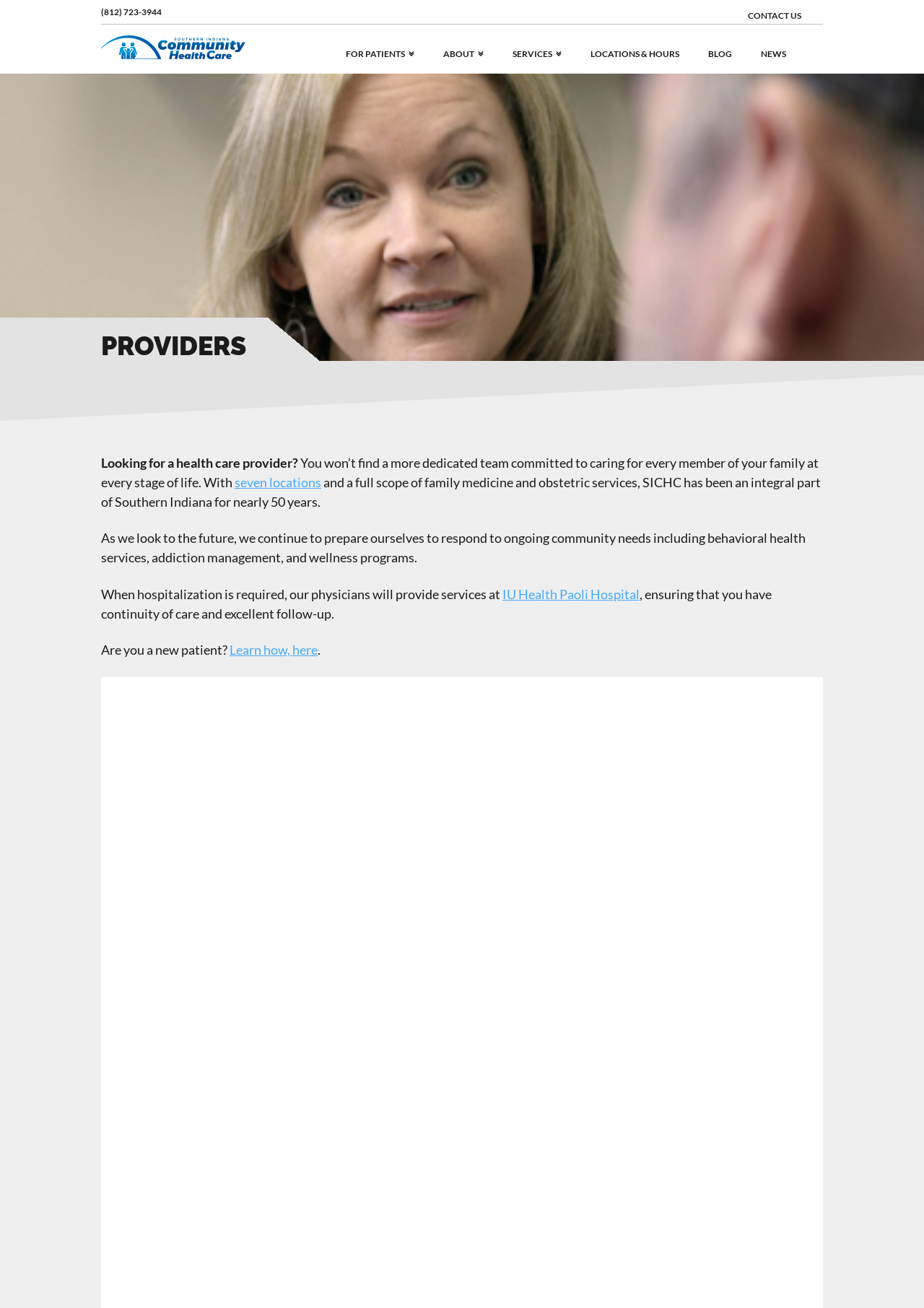Show me the bounding box coordinates of the clickable region to achieve the task as per the instruction: "Learn more about FOR PATIENTS".

[0.343, 0.027, 0.449, 0.046]